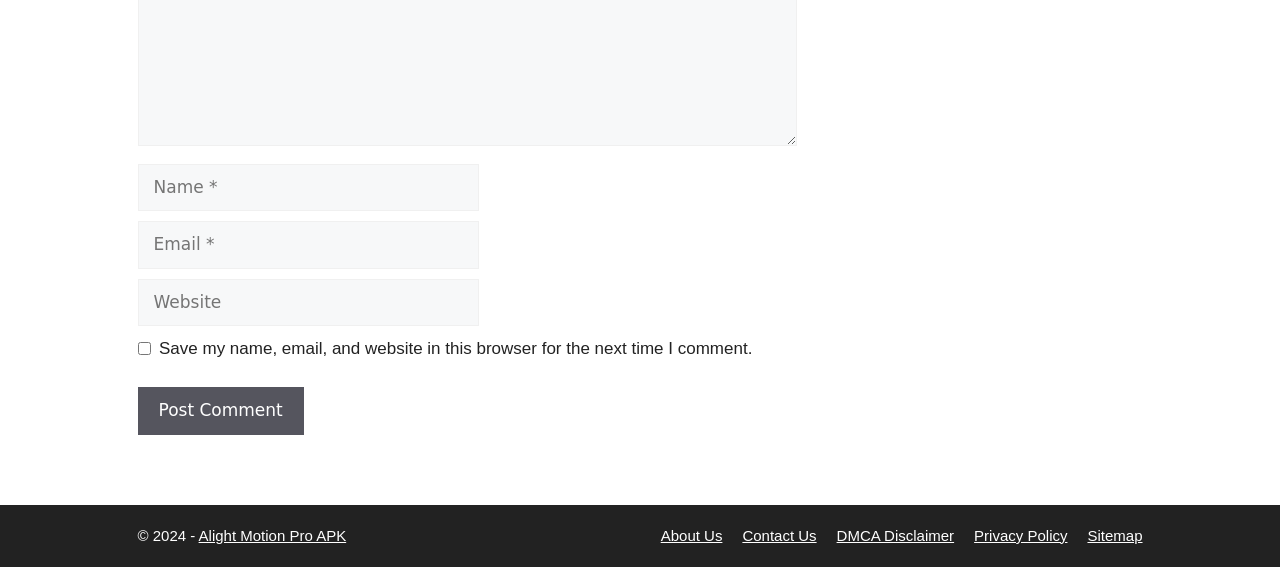Predict the bounding box of the UI element based on this description: "PET brochure 2.pdf".

None